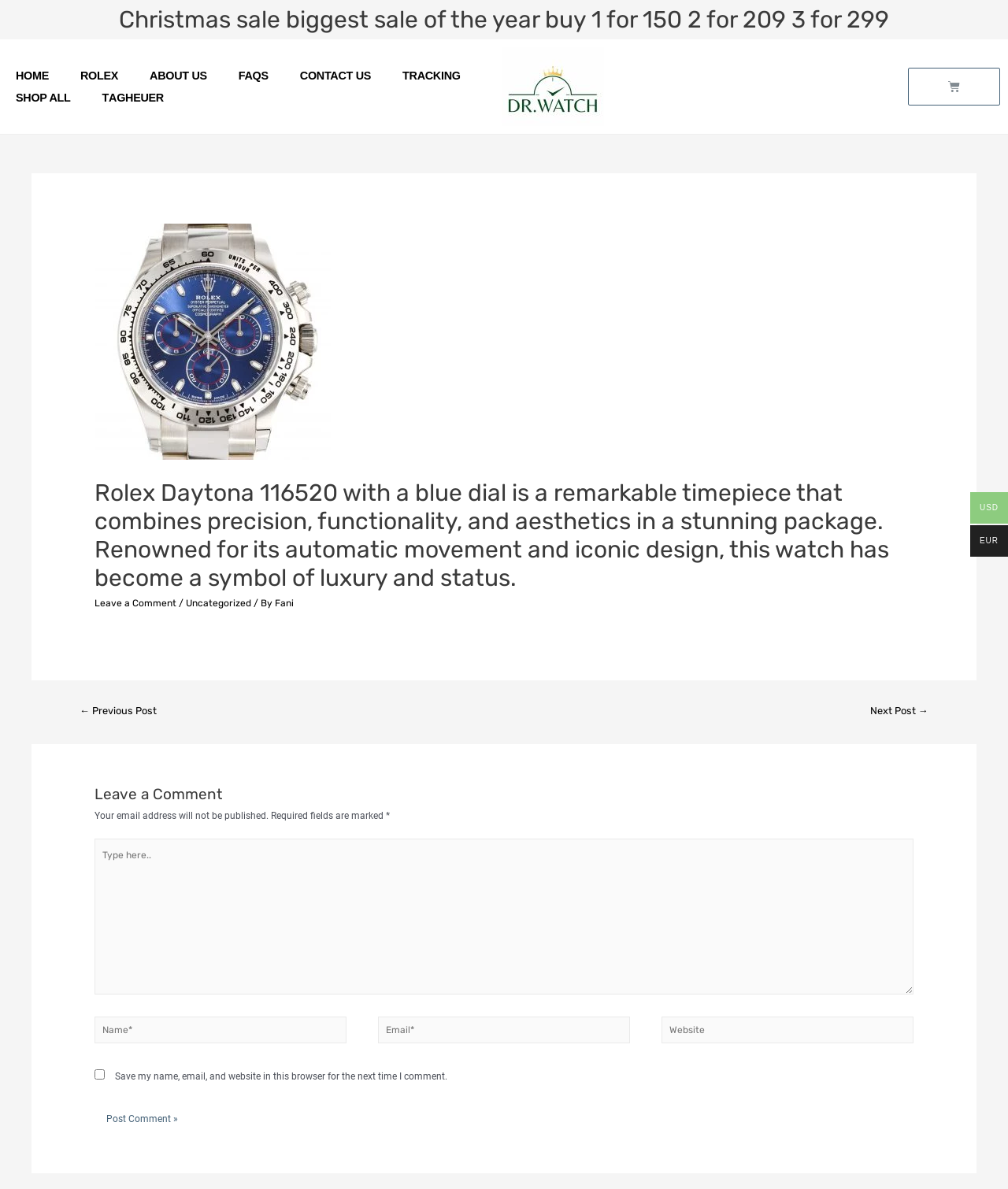Provide a short answer using a single word or phrase for the following question: 
What is the current sale offer?

Buy 1 for 150, 2 for 209, 3 for 299